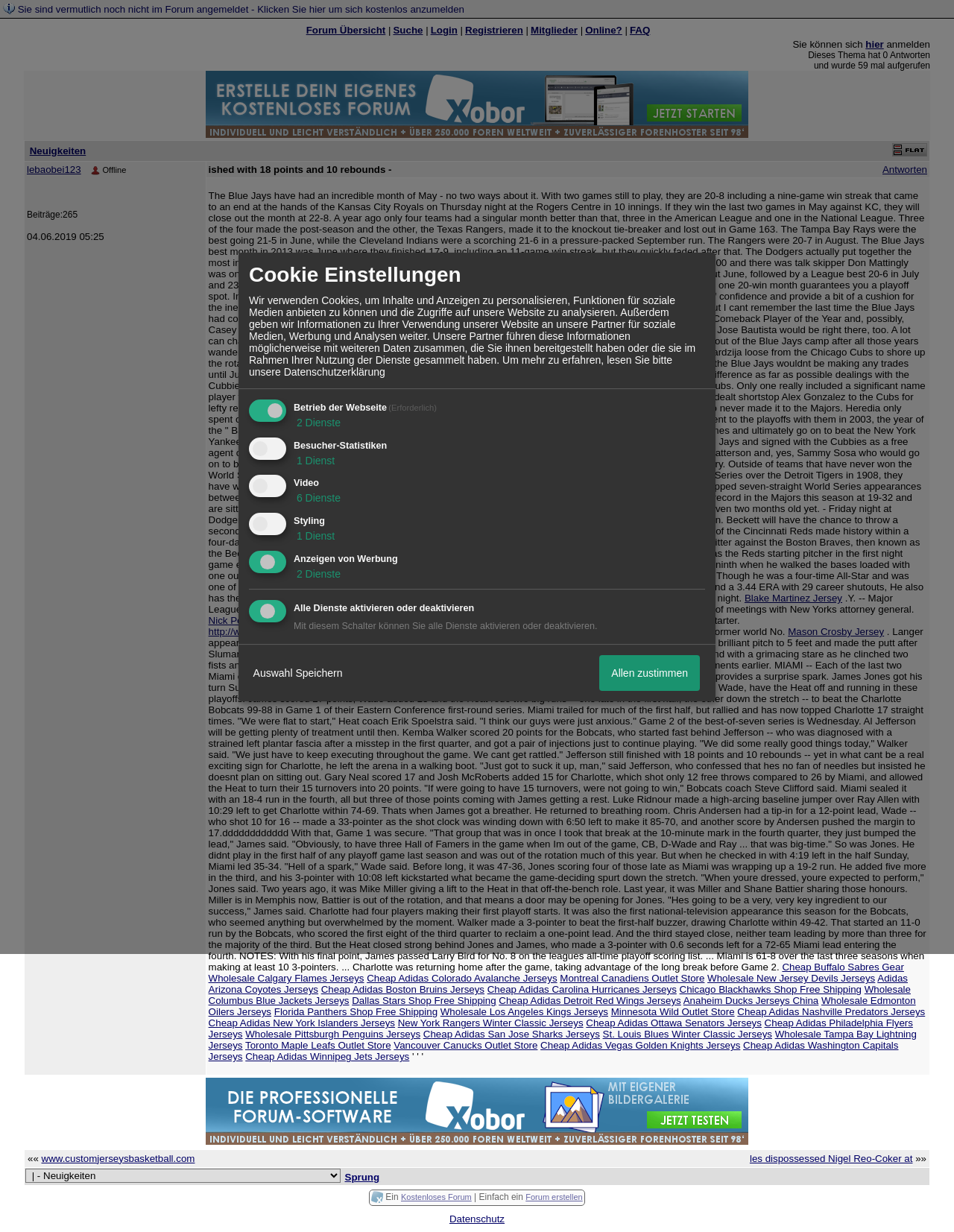What is the text of the first cell in the second table?
Look at the image and answer the question using a single word or phrase.

Sie können sich hier anmelden